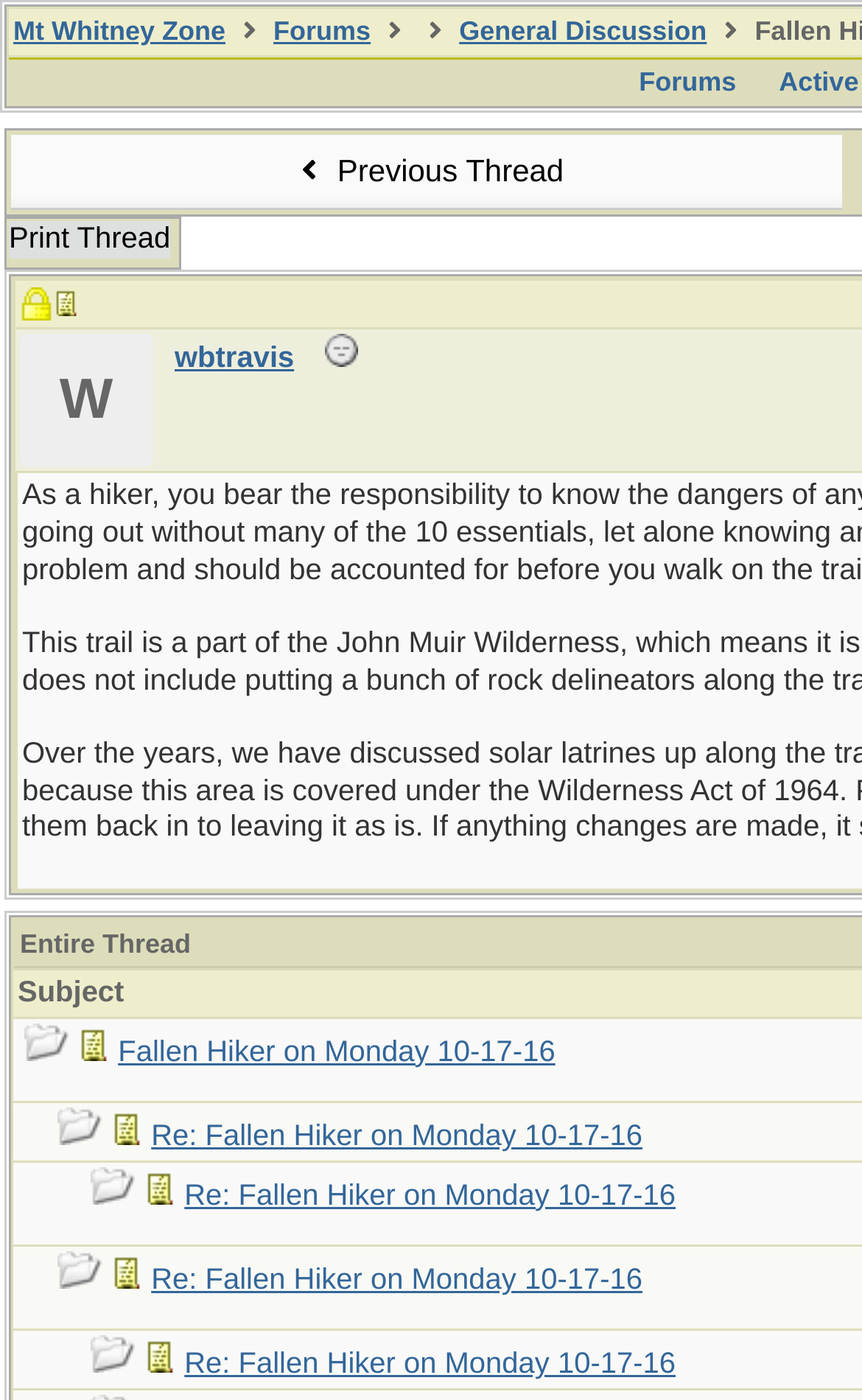Find the UI element described as: "Fallen Hiker on Monday 10-17-16" and predict its bounding box coordinates. Ensure the coordinates are four float numbers between 0 and 1, [left, top, right, bottom].

[0.137, 0.739, 0.644, 0.762]